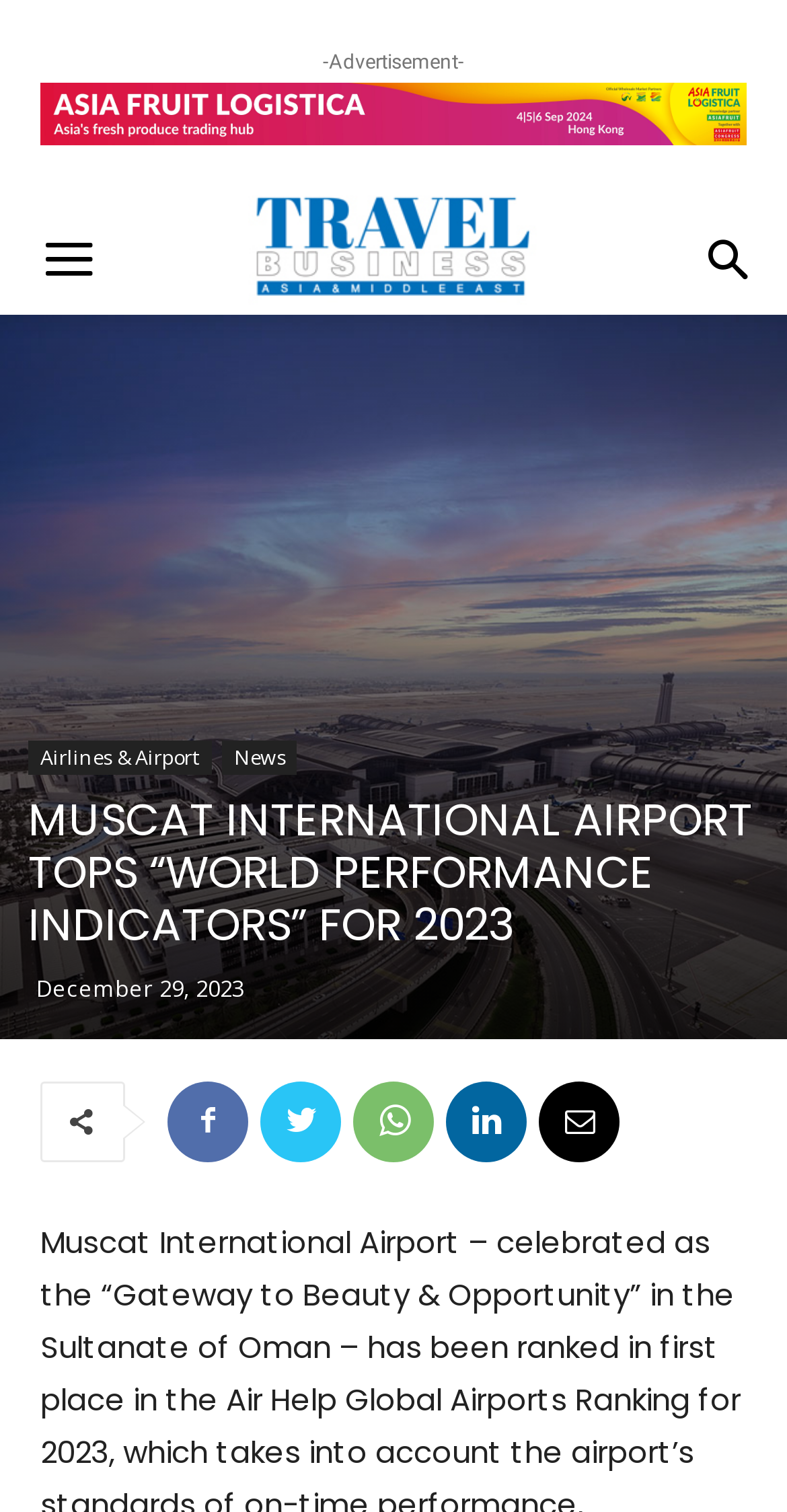Specify the bounding box coordinates of the area to click in order to execute this command: 'Visit the Travel Business website'. The coordinates should consist of four float numbers ranging from 0 to 1, and should be formatted as [left, top, right, bottom].

[0.304, 0.122, 0.696, 0.202]